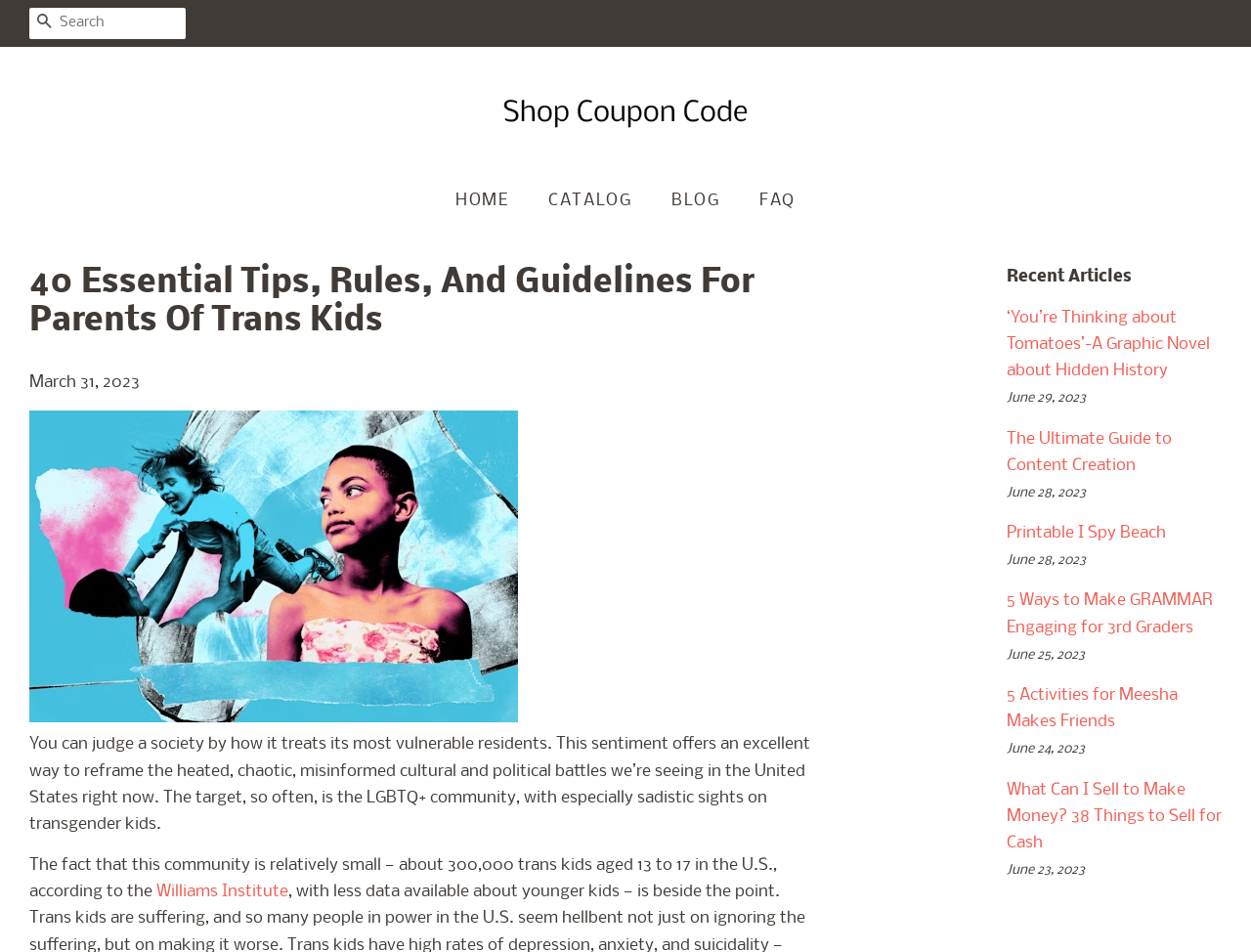Please specify the coordinates of the bounding box for the element that should be clicked to carry out this instruction: "Check the 'Related articles'". The coordinates must be four float numbers between 0 and 1, formatted as [left, top, right, bottom].

None